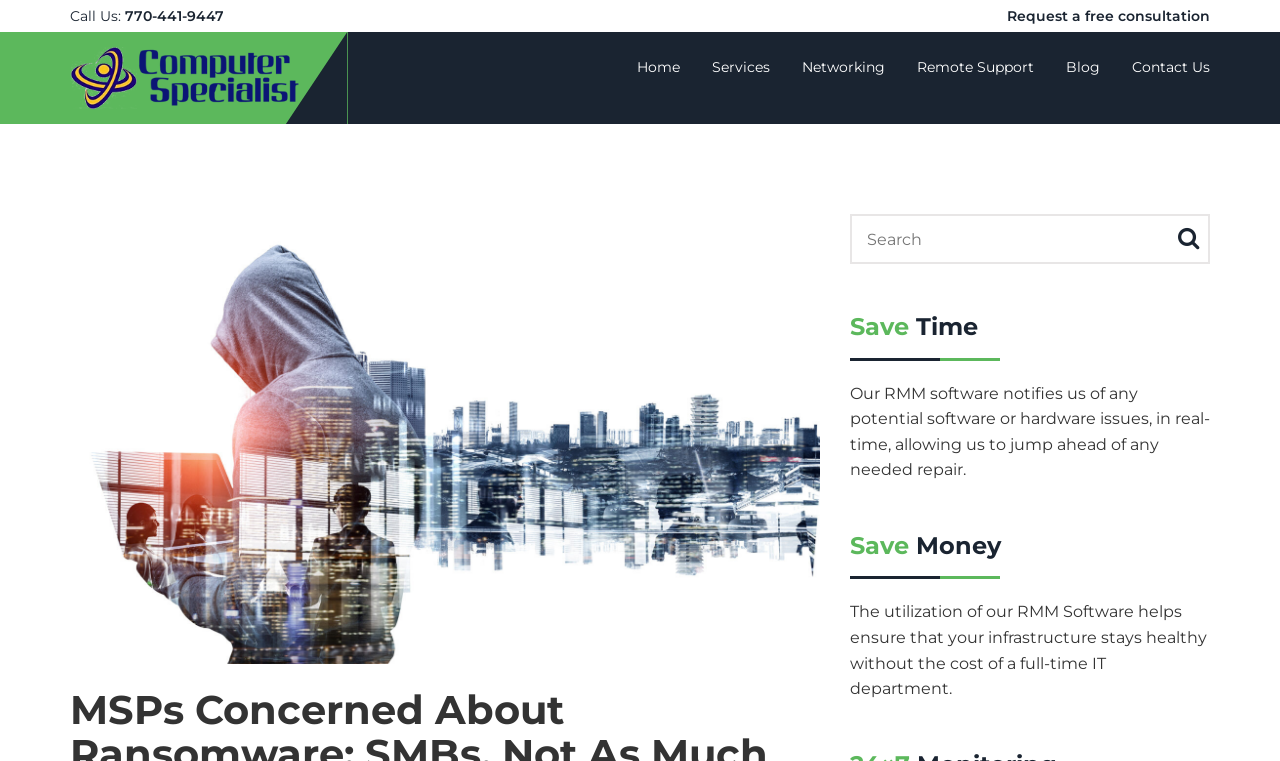Pinpoint the bounding box coordinates of the element you need to click to execute the following instruction: "Click the Contact Us link". The bounding box should be represented by four float numbers between 0 and 1, in the format [left, top, right, bottom].

[0.884, 0.043, 0.945, 0.135]